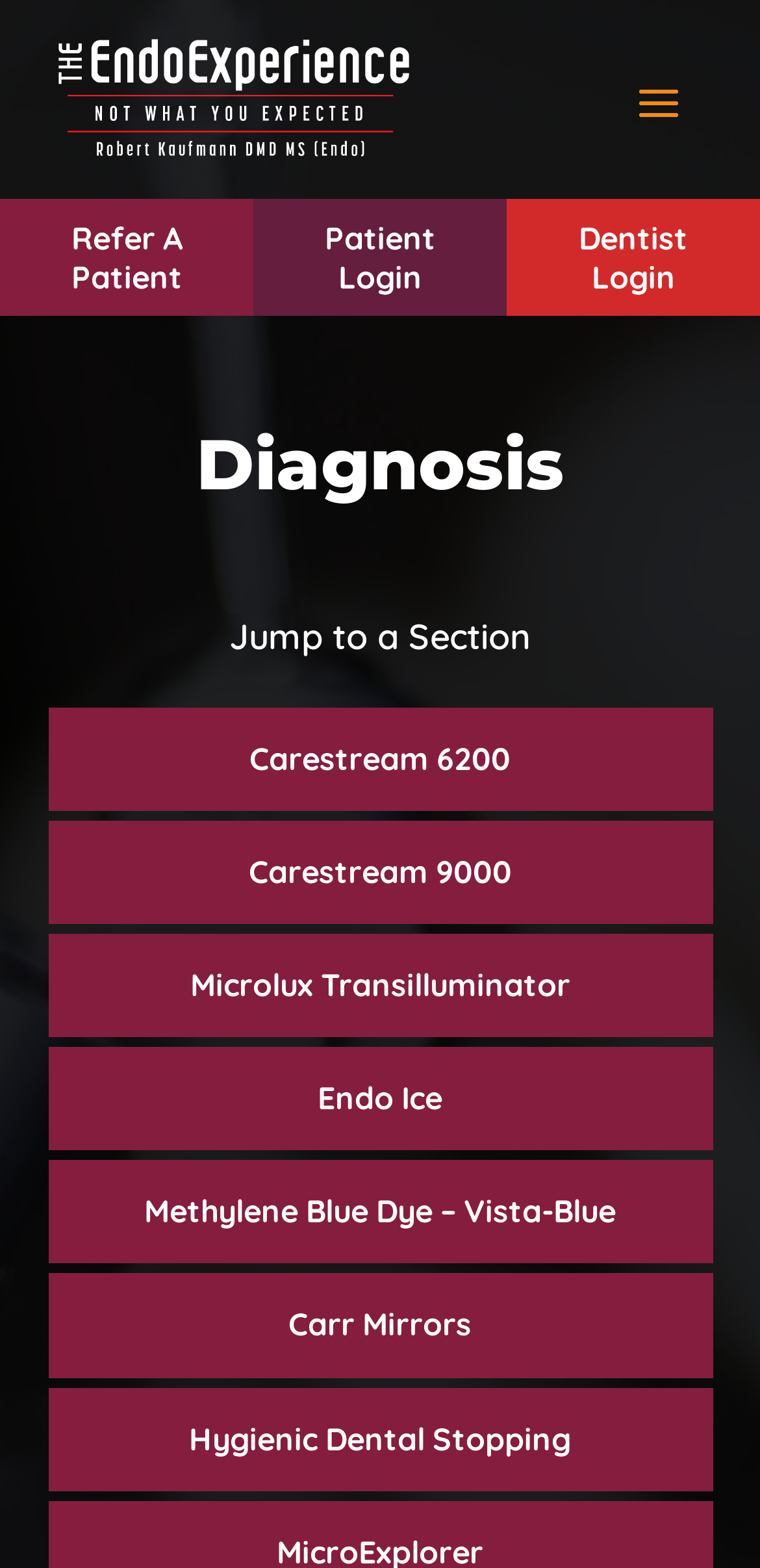Explain the webpage in detail, including its primary components.

The webpage is about diagnosis in the field of endodontics, as indicated by the title "Diagnosis - EndoExperience". At the top of the page, there are three links: "Refer A Patient", "Patient Login", and "Dentist Login", which are positioned horizontally next to each other, taking up about a third of the page's width each.

Below these links, there is a prominent heading that reads "Diagnosis", which spans almost the entire width of the page. Underneath this heading, there is a text "Jump to a Section" that serves as a section title or a call-to-action.

The main content of the page consists of a list of seven links, each describing a different product or tool related to endodontic diagnosis, such as "Carestream 6200", "Carestream 9000", and "Microlux Transilluminator". These links are stacked vertically, with each link taking up about a quarter of the page's height. They are positioned on the left side of the page, leaving some empty space on the right side.